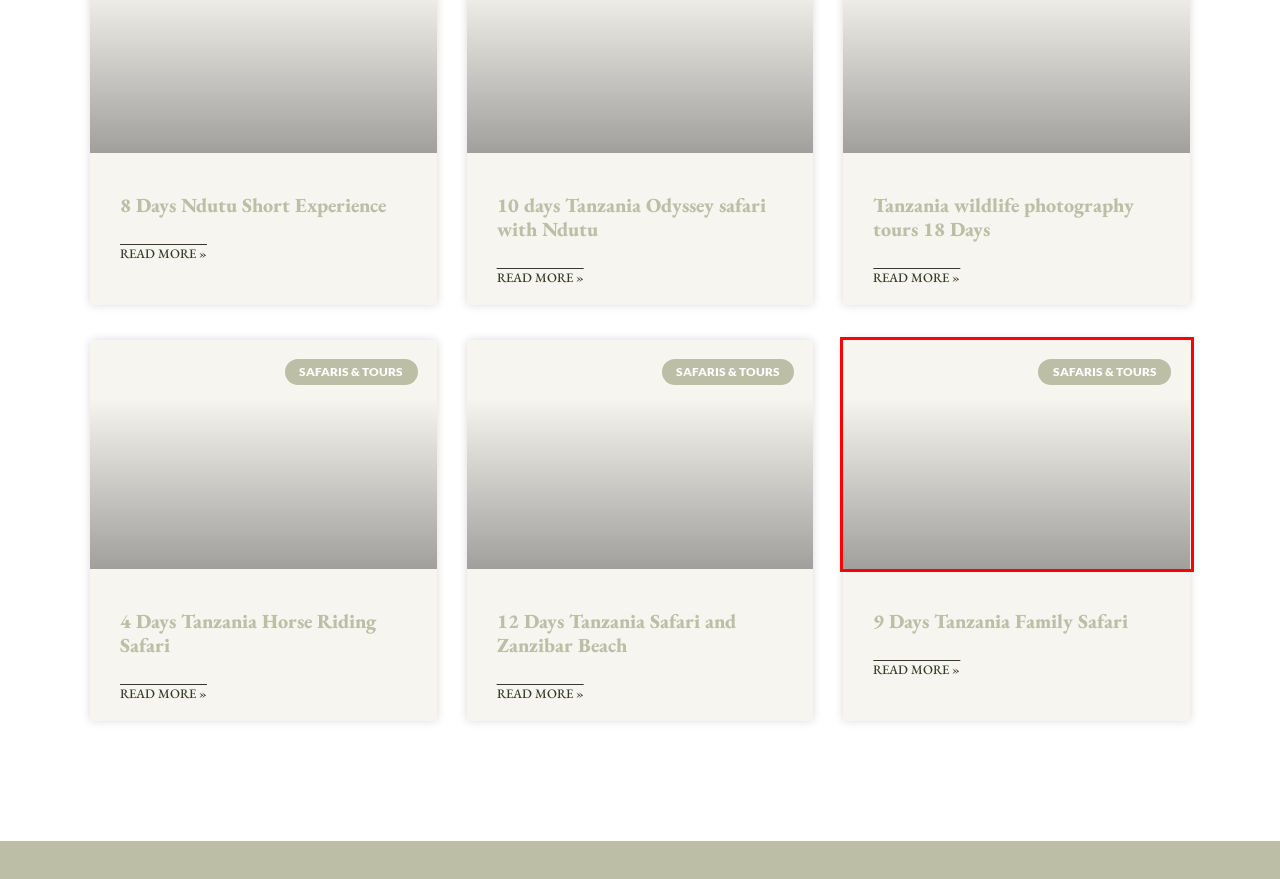You are given a screenshot of a webpage with a red bounding box around an element. Choose the most fitting webpage description for the page that appears after clicking the element within the red bounding box. Here are the candidates:
A. Tanzania wildlife photography tours 18 Days – African DMC
B. Experiences – African DMC
C. 12 Days Tanzania Safari and Zanzibar Beach – African DMC
D. 4 Days Tanzania Horse Riding Safari – African DMC
E. 9 Days Tanzania Family Safari – African DMC
F. About Us – African DMC
G. 8 Days Ndutu Short Experience – African DMC
H. Safaris & Tours – African DMC

E